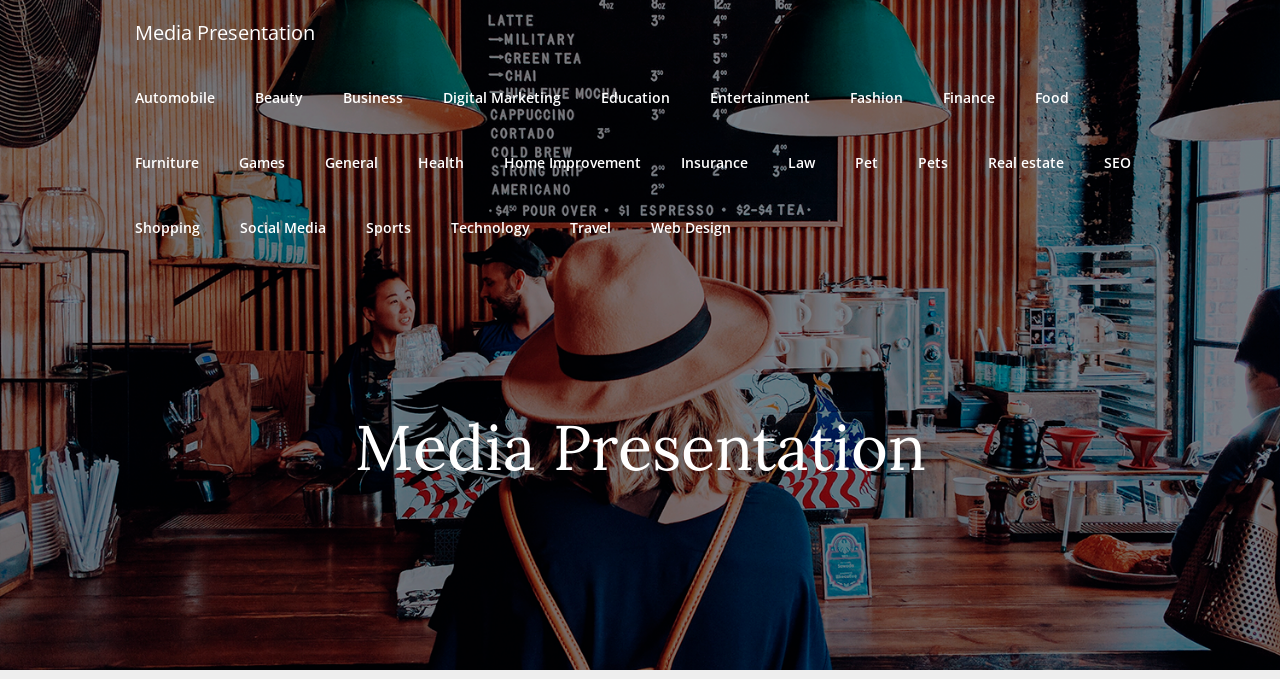Can you specify the bounding box coordinates of the area that needs to be clicked to fulfill the following instruction: "go to Media Presentation page"?

[0.09, 0.0, 0.262, 0.096]